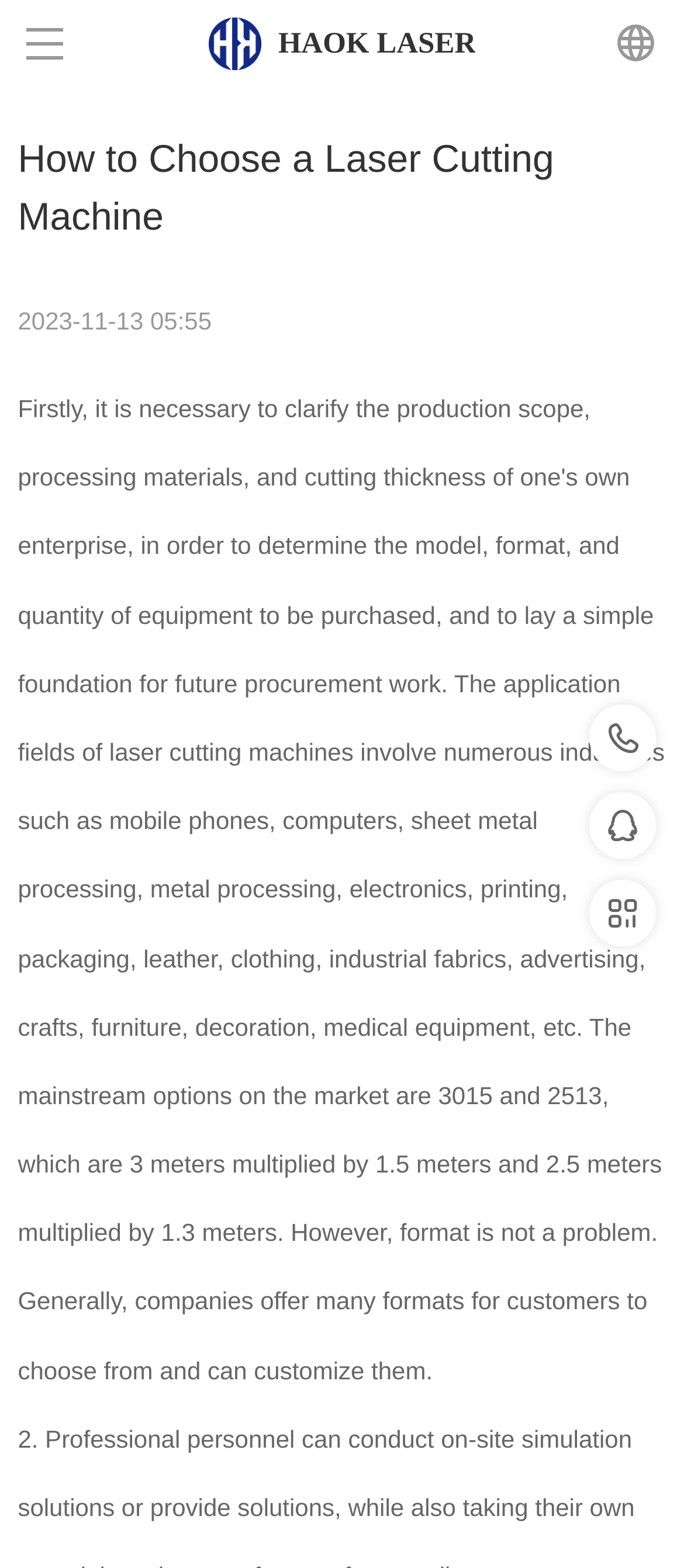Identify the bounding box coordinates for the region to click in order to carry out this instruction: "view about us". Provide the coordinates using four float numbers between 0 and 1, formatted as [left, top, right, bottom].

[0.041, 0.115, 0.959, 0.171]